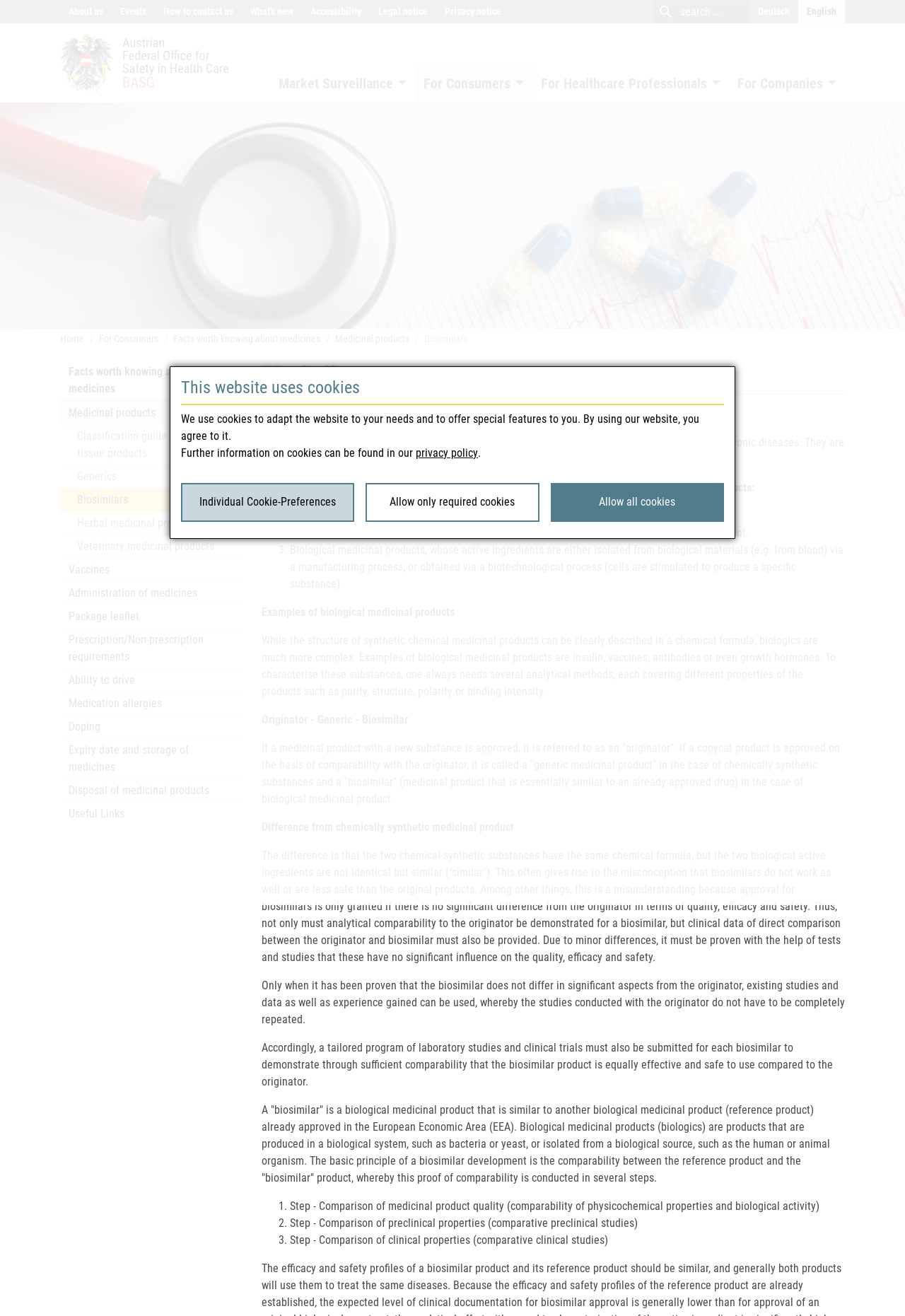Give an in-depth explanation of the webpage layout and content.

The webpage is about biosimilars, with the title "Biosimilars - BASG" at the top. The page has a navigation menu at the top with links to "About us", "Events", "How to contact us", "What's new", "Accessibility", "Legal notice", and "Privacy notice". There is also a search bar on the top right corner.

Below the navigation menu, there is a section with buttons for "Market Surveillance", "For Consumers", "For Healthcare Professionals", and "For Companies". These buttons have dropdown menus with additional links.

On the left side of the page, there is a breadcrumb navigation with links to "Home", "For Consumers", "Facts worth knowing about medicines", "Medicinal products", and "Biosimilars". Below the breadcrumb navigation, there is a complementary section with links to various topics related to medicines, such as "Classification guide for cell and tissue products", "Generics", "Biosimilars", and "Veterinary medicinal products".

The main content of the page is divided into sections, with headings and paragraphs of text. The first section is about what biosimilars are, and it explains that they are follow-on products of complex biological medicines used to treat serious chronic diseases. The text also explains that biosimilars are equivalent to their reference products in terms of efficacy, safety, and quality.

The next section explains the difference between biosimilars and chemically synthesized medicinal products, and how biosimilars are approved based on comparability with the originator product. The text also discusses the misconception that biosimilars are not as effective or safe as the original products.

There are also sections that explain the development process of biosimilars, including the steps involved in demonstrating comparability with the reference product.

At the bottom of the page, there is a dialog box that informs users that the website uses cookies and provides links to the privacy policy and options to manage cookie preferences.

Overall, the webpage provides detailed information about biosimilars, their development, and their approval process, as well as resources for consumers and healthcare professionals.